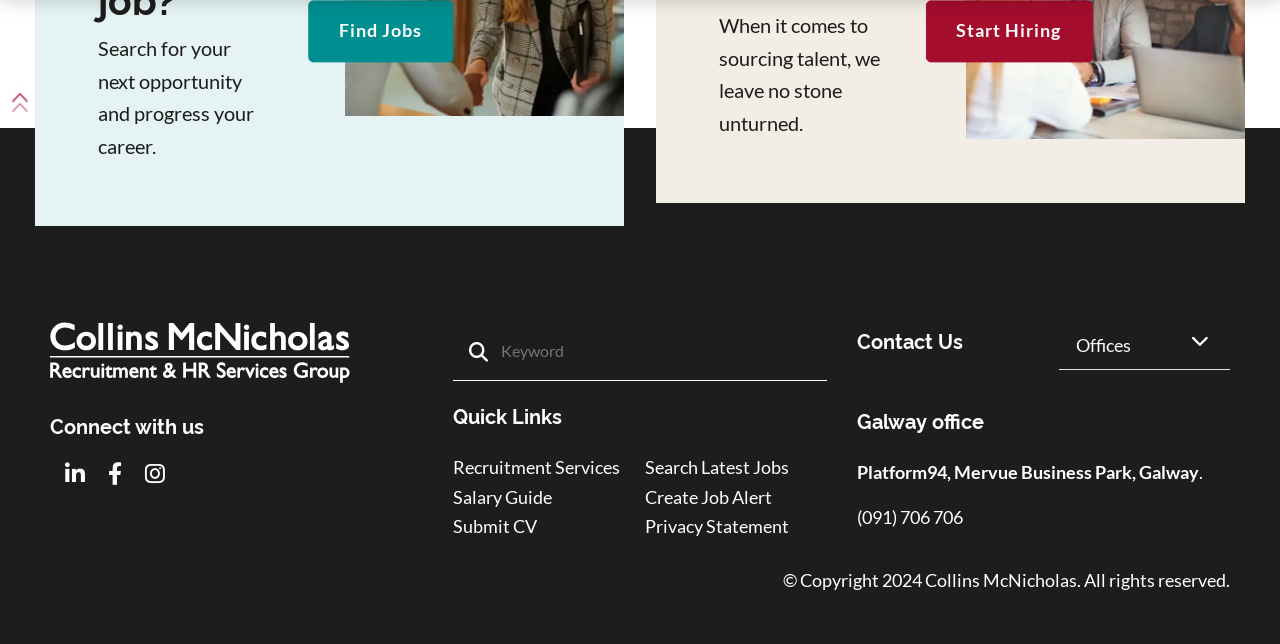Predict the bounding box for the UI component with the following description: "Create Job Alert".

[0.504, 0.754, 0.603, 0.788]